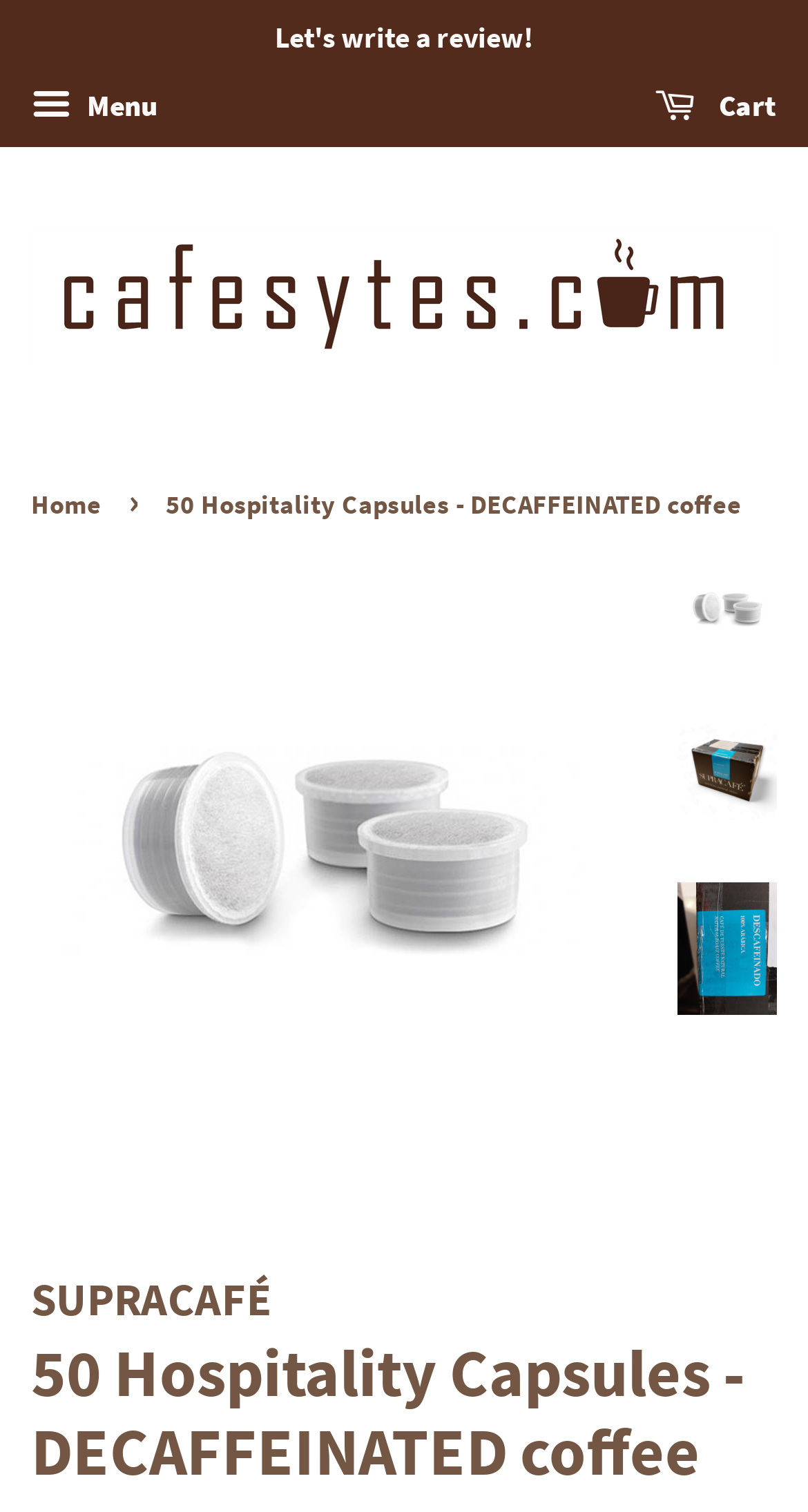Based on the element description Cart 0, identify the bounding box coordinates for the UI element. The coordinates should be in the format (top-left x, top-left y, bottom-right x, bottom-right y) and within the 0 to 1 range.

[0.81, 0.049, 0.962, 0.095]